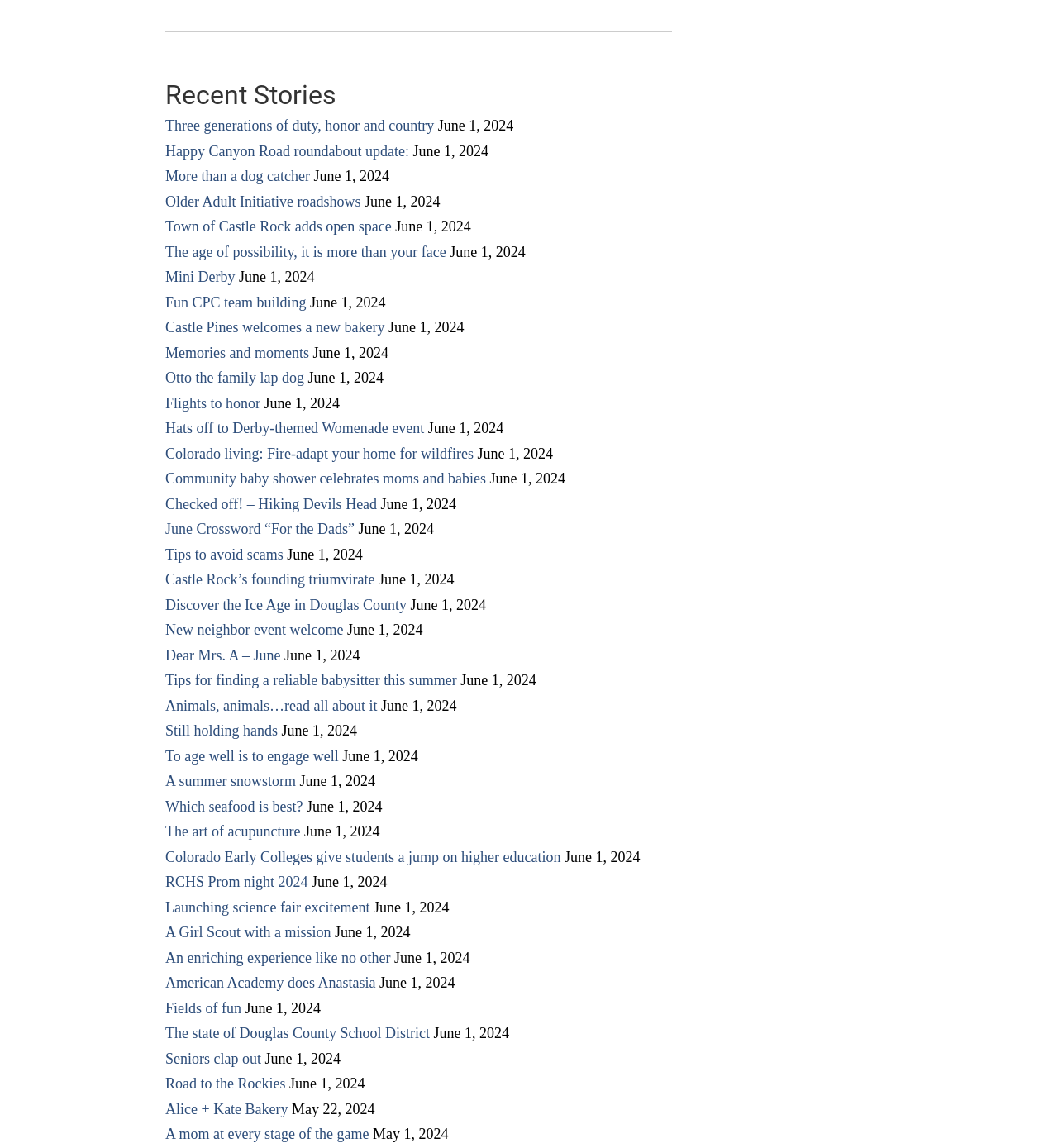What is the category of the news article 'Three generations of duty, honor and country'?
Carefully examine the image and provide a detailed answer to the question.

The news article 'Three generations of duty, honor and country' is a child element of the 'Recent Stories' heading, indicating that it belongs to the 'Recent Stories' category.